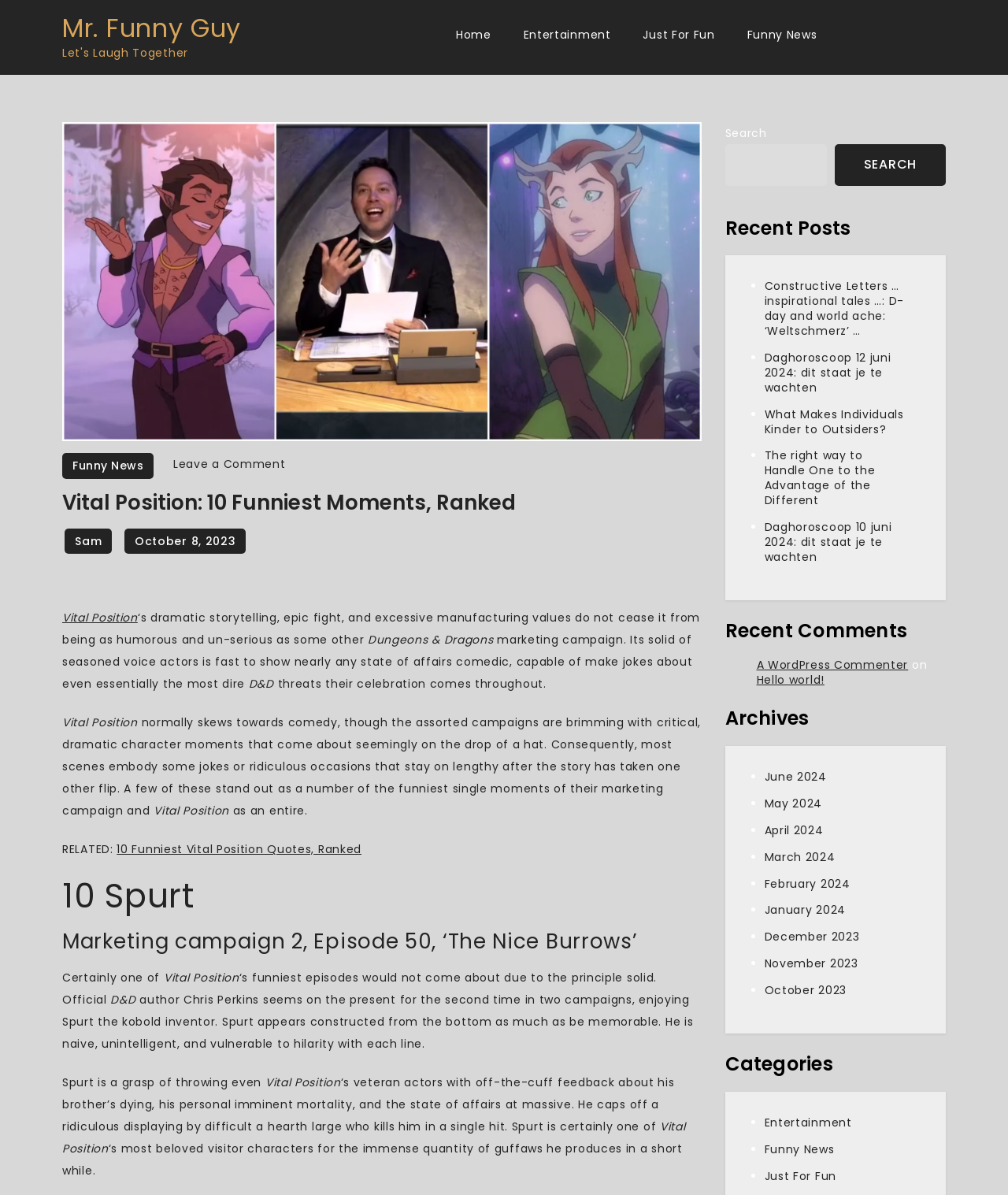Please find the top heading of the webpage and generate its text.

Vital Position: 10 Funniest Moments, Ranked